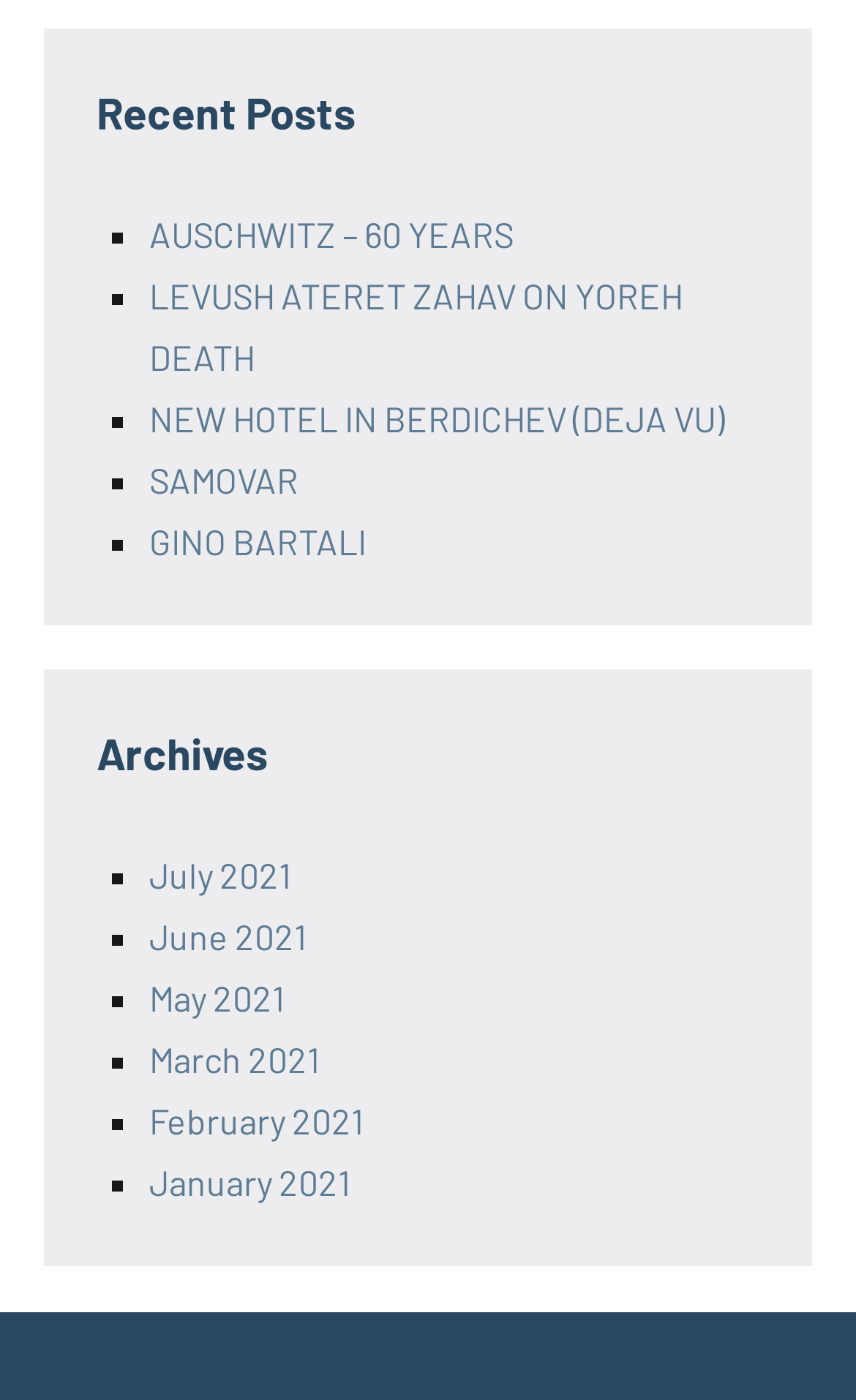Determine the bounding box for the HTML element described here: "March 2021". The coordinates should be given as [left, top, right, bottom] with each number being a float between 0 and 1.

[0.174, 0.741, 0.374, 0.771]